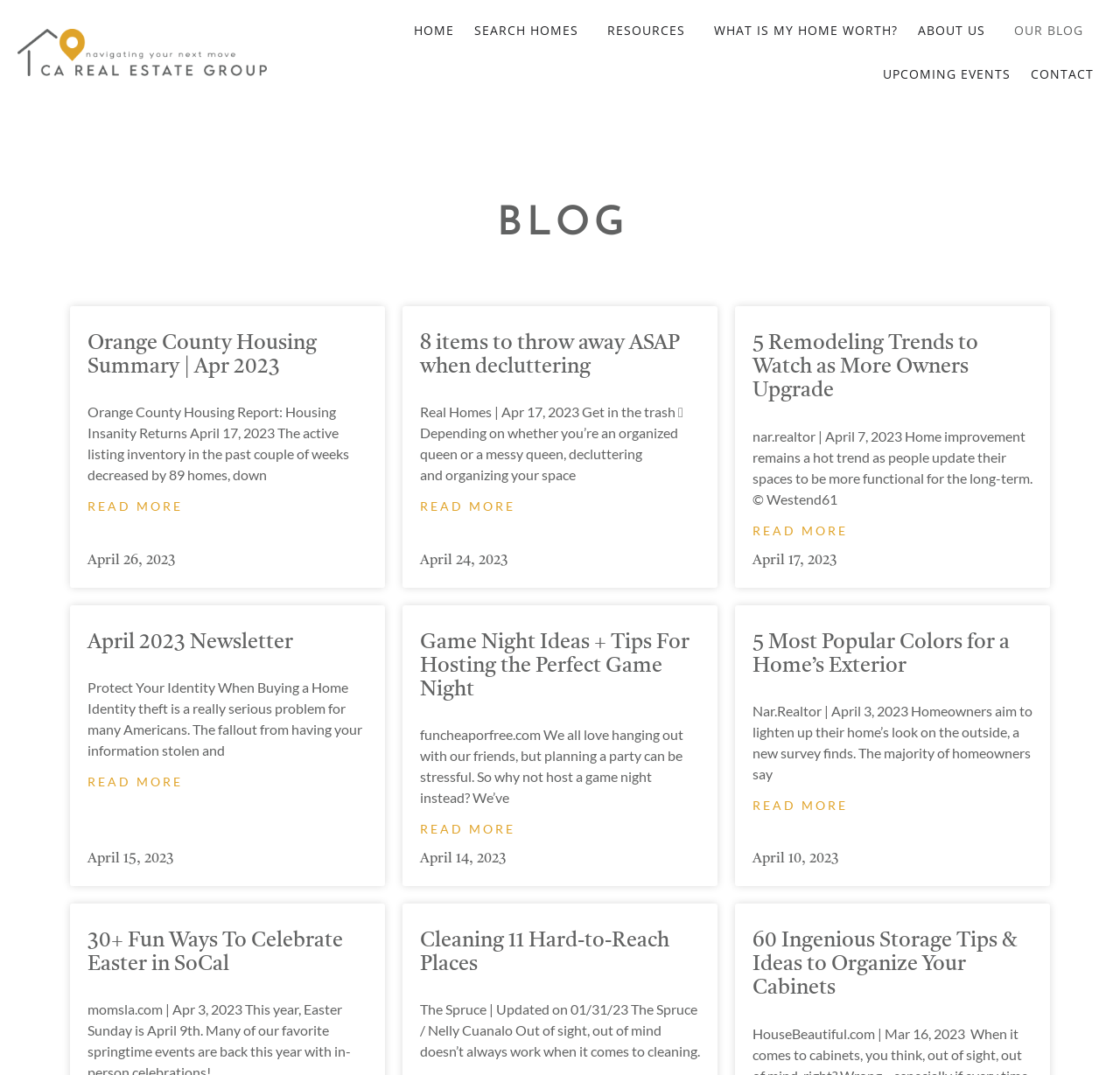Find the bounding box coordinates of the element you need to click on to perform this action: 'Read April 2023 Newsletter'. The coordinates should be represented by four float values between 0 and 1, in the format [left, top, right, bottom].

[0.078, 0.588, 0.262, 0.607]